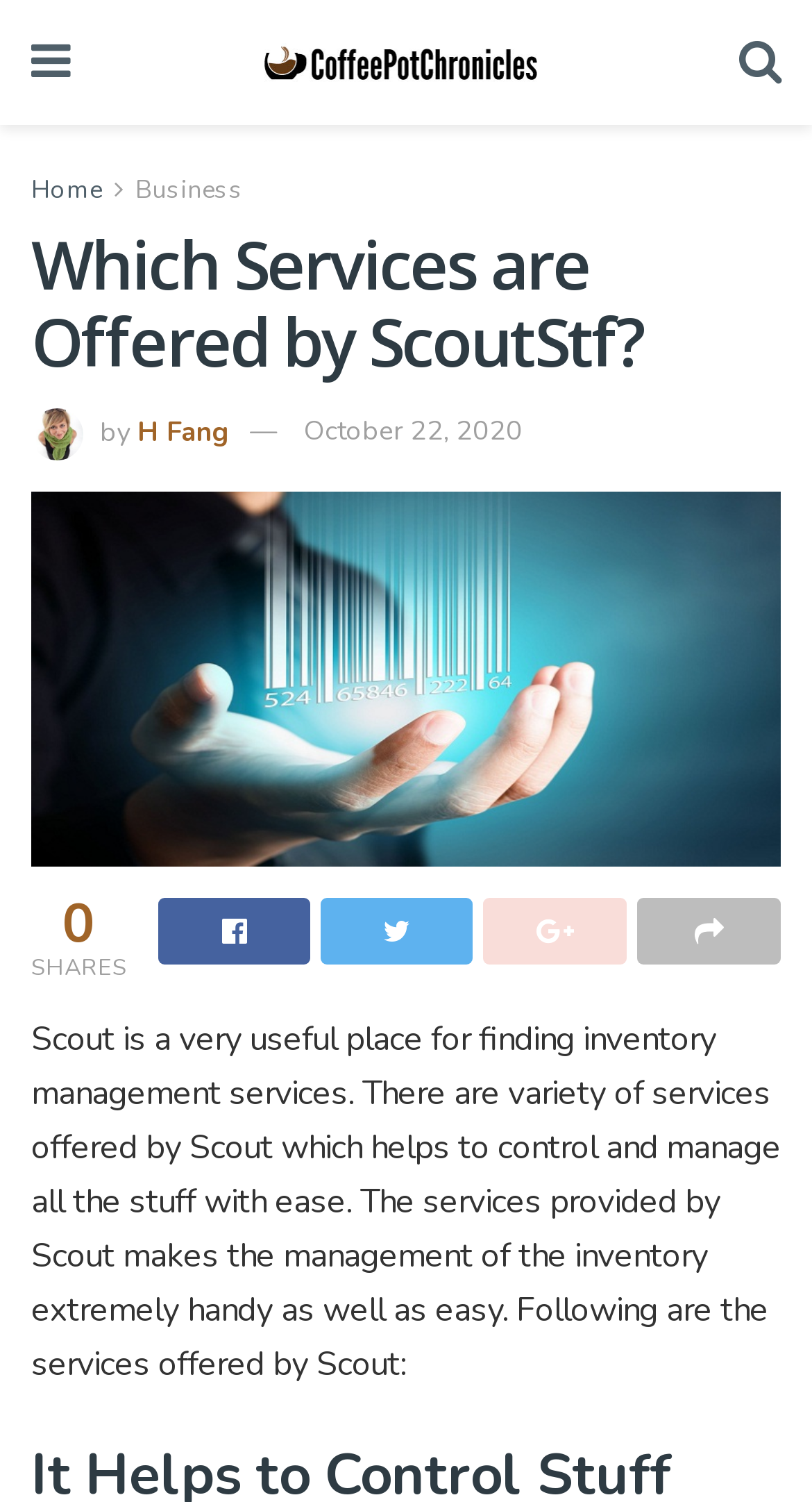Offer a comprehensive description of the webpage’s content and structure.

The webpage appears to be a blog post or article about the services offered by Scout, a company that provides inventory management services. At the top left of the page, there is a link with a icon, followed by a link to "CoffePotChronicles" with an accompanying image. On the top right, there is another link with an icon. 

Below these links, there is a heading that reads "Which Services are Offered by ScoutStf?" spanning the entire width of the page. Underneath the heading, there is an image of "H Fang" on the left, accompanied by a link to the person's name and a link to the date "October 22, 2020" on the right.

Further down, there is a large link to "ScoutStf" that takes up the full width of the page, with an accompanying image. Below this link, there is a text "SHARES" on the left, followed by four links with icons on the right.

The main content of the page is a paragraph of text that describes the services offered by Scout, stating that it is a useful place for finding inventory management services and that the services provided make inventory management easy and handy. The paragraph is followed by a list of services offered by Scout, although the list is not explicitly mentioned in the provided accessibility tree.